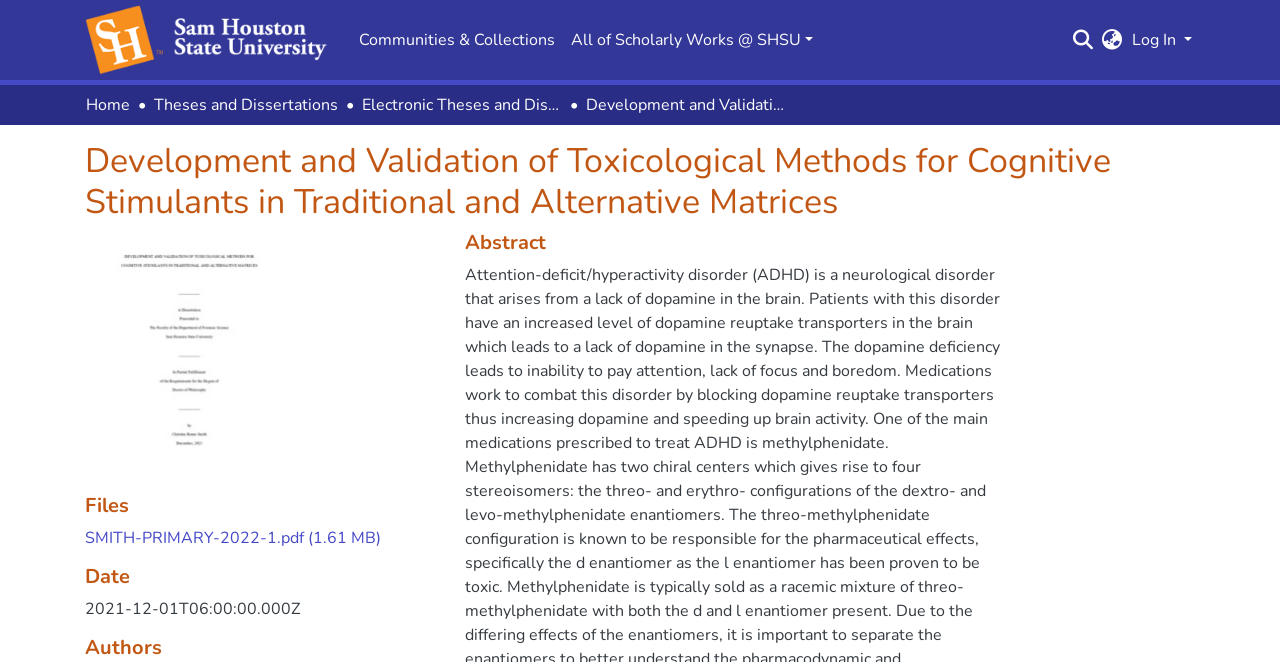How many links are in the main navigation bar?
Give a detailed and exhaustive answer to the question.

I counted the number of links in the main navigation bar, which are 'Repository logo', 'Communities & Collections', 'All of Scholarly Works @ SHSU', and 'Search'.